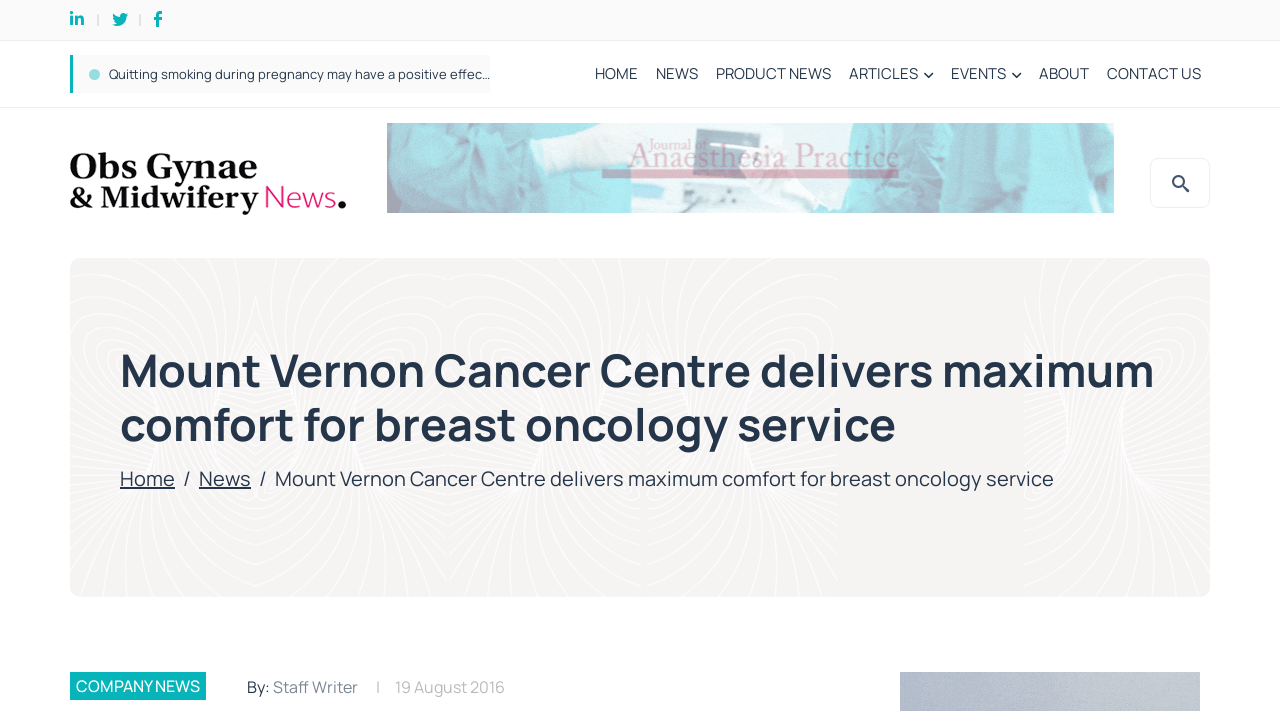Identify the bounding box of the HTML element described here: "CONTACT US". Provide the coordinates as four float numbers between 0 and 1: [left, top, right, bottom].

[0.858, 0.07, 0.945, 0.138]